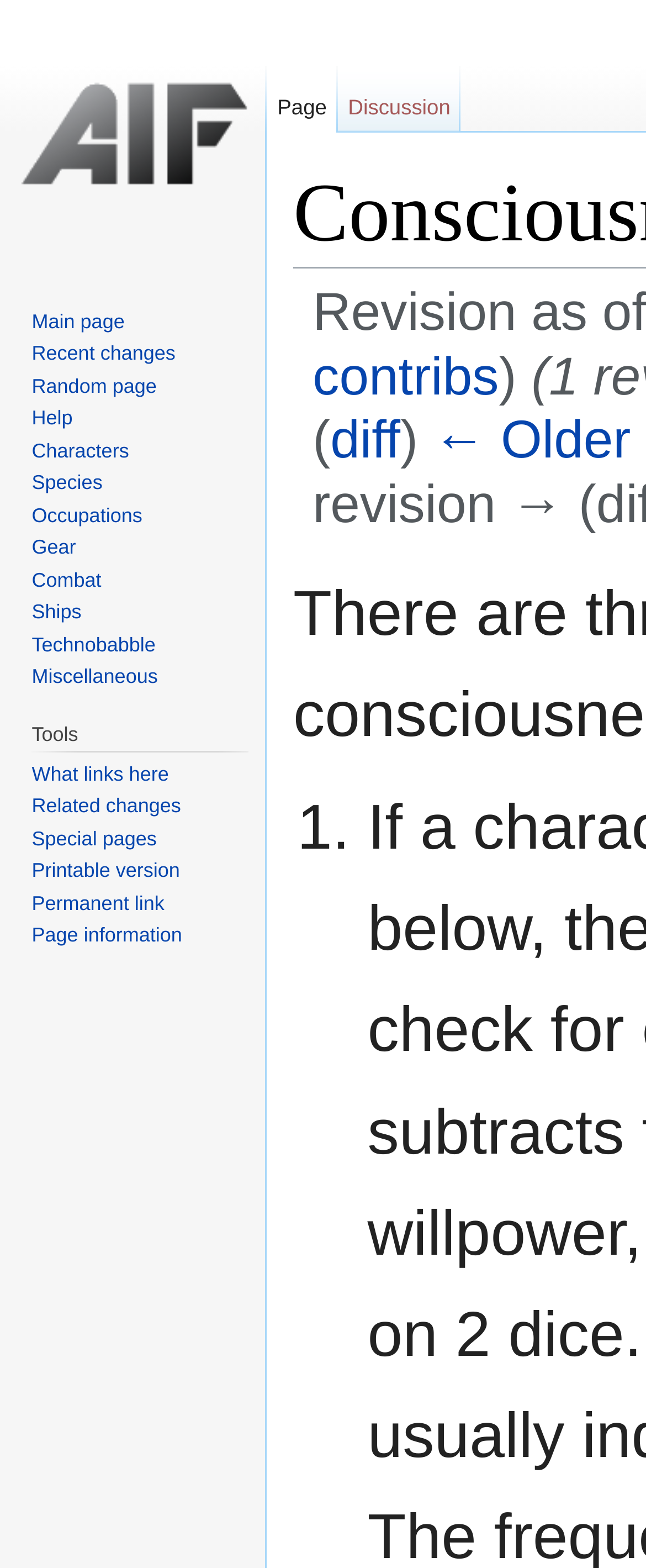Provide a brief response to the question below using a single word or phrase: 
What is the first navigation option?

Namespaces